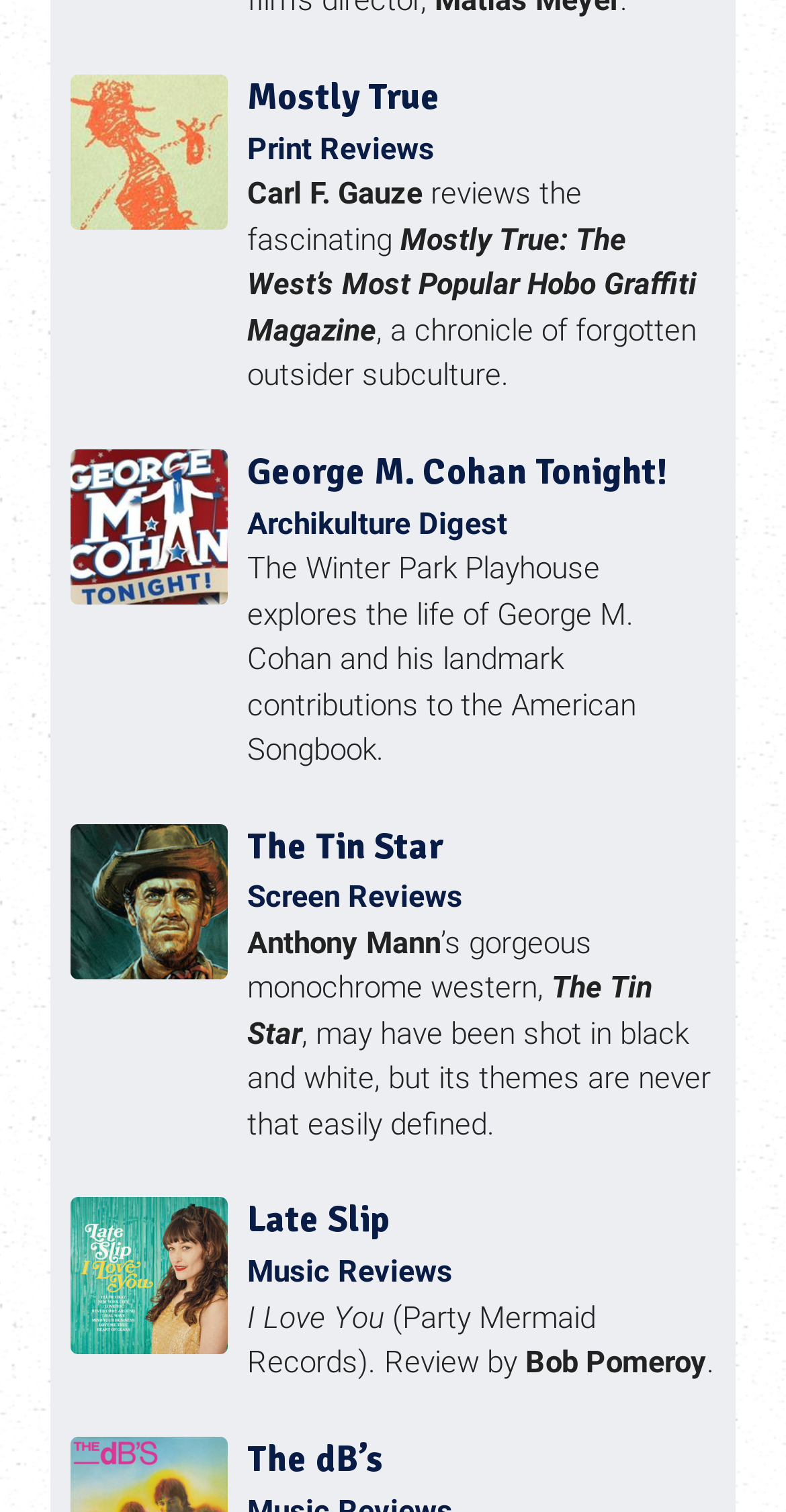What is the genre of the movie reviewed in the third article?
Look at the image and respond to the question as thoroughly as possible.

The third article reviews a movie called 'The Tin Star', and the static text 'Anthony Mann’s gorgeous monochrome western' suggests that the movie is a western.